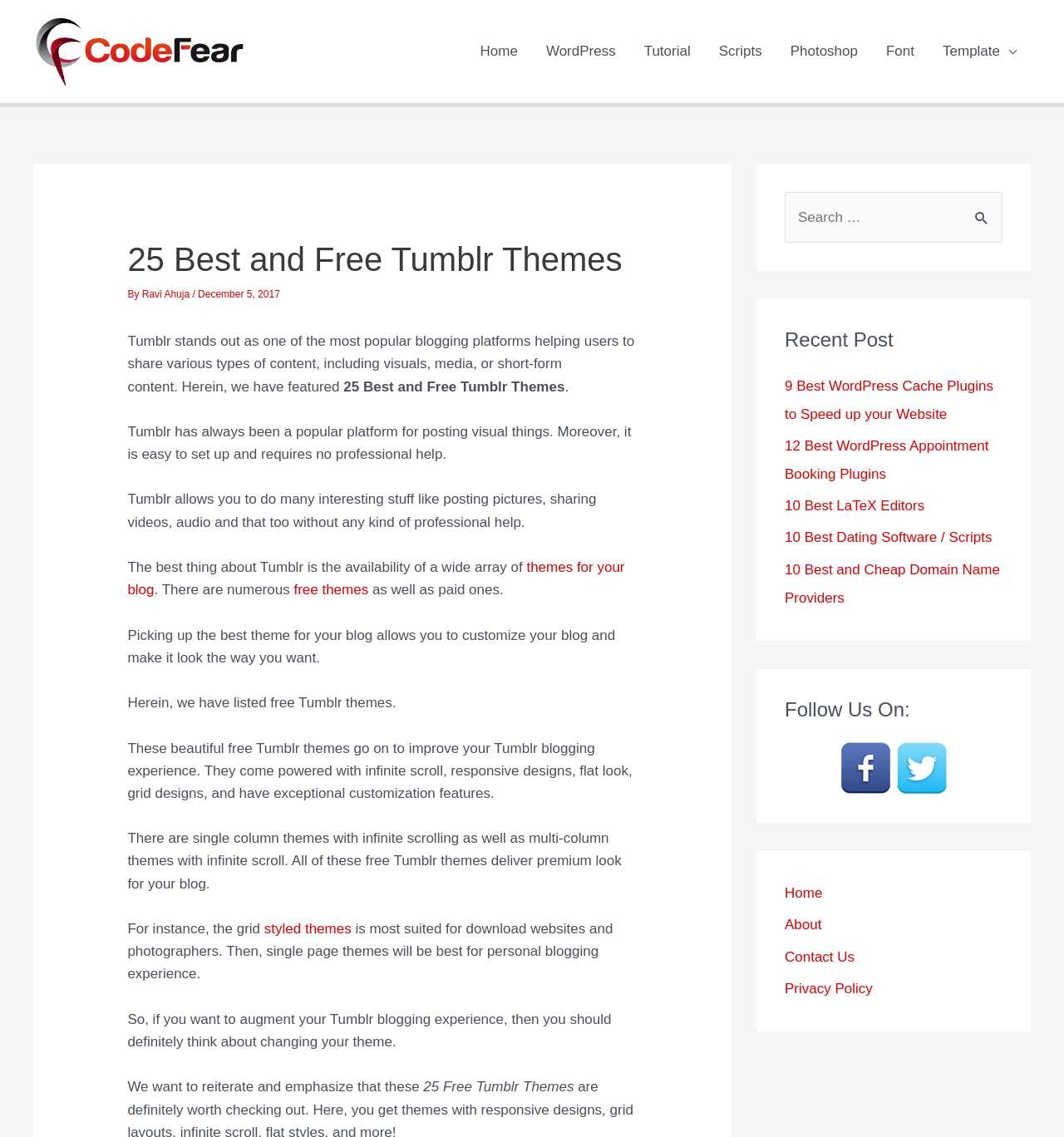Please determine the bounding box coordinates of the element to click in order to execute the following instruction: "Change theme". The coordinates should be four float numbers between 0 and 1, specified as [left, top, right, bottom].

None